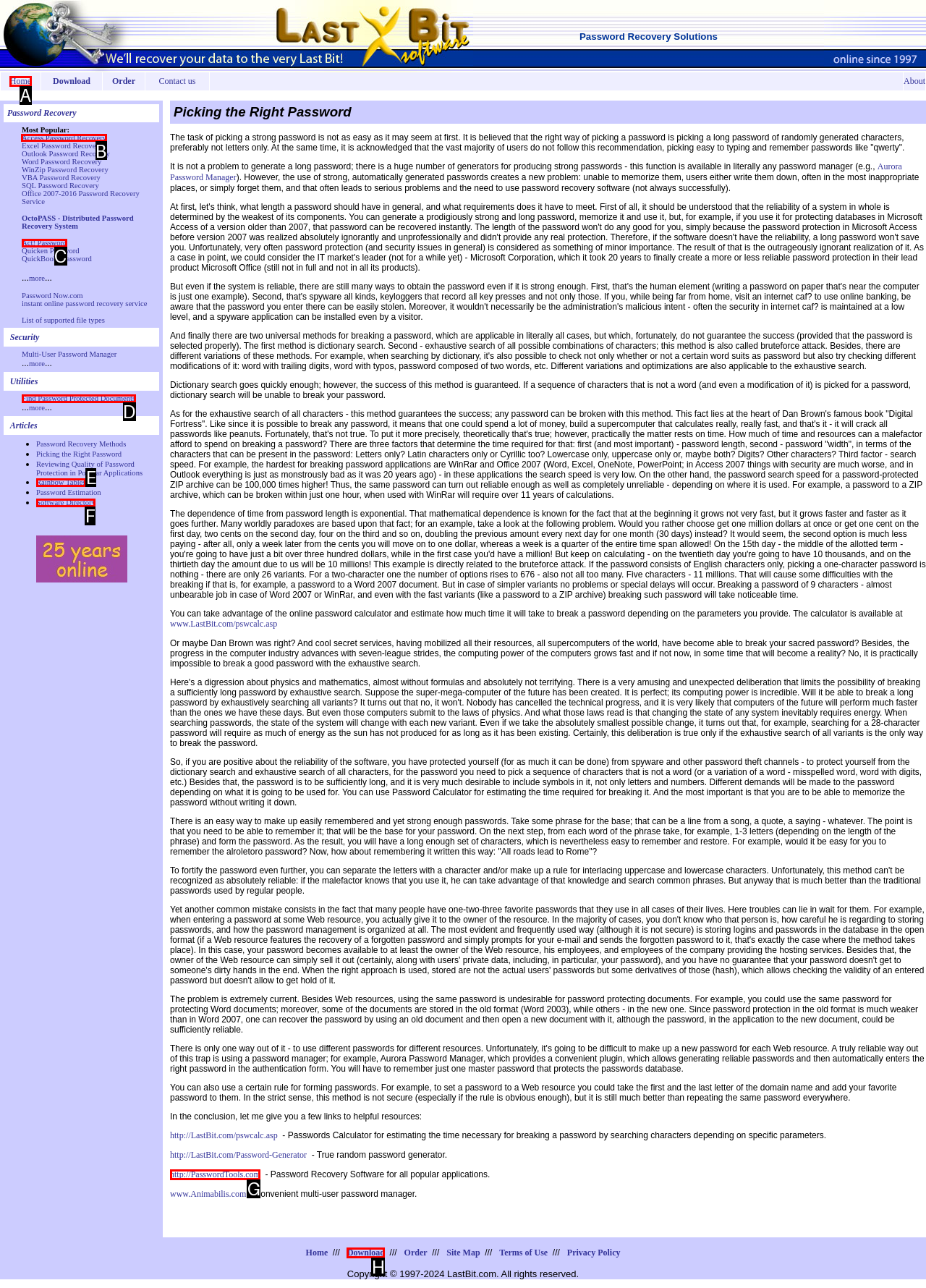Identify the letter of the UI element you should interact with to perform the task: Click on the Access Password Recovery link
Reply with the appropriate letter of the option.

B